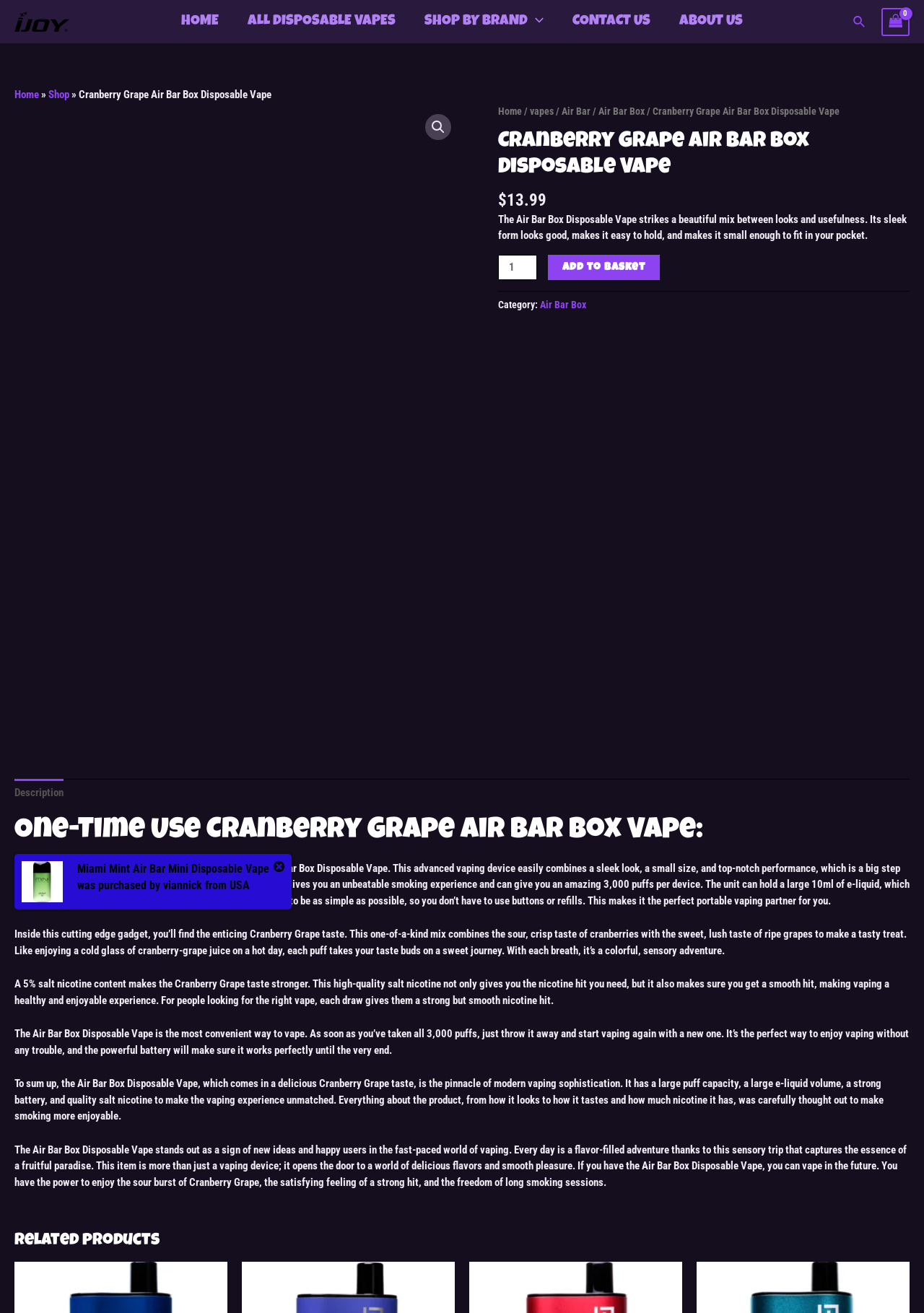Given the description "alt="IJOY SHOGUN"", provide the bounding box coordinates of the corresponding UI element.

[0.016, 0.011, 0.075, 0.021]